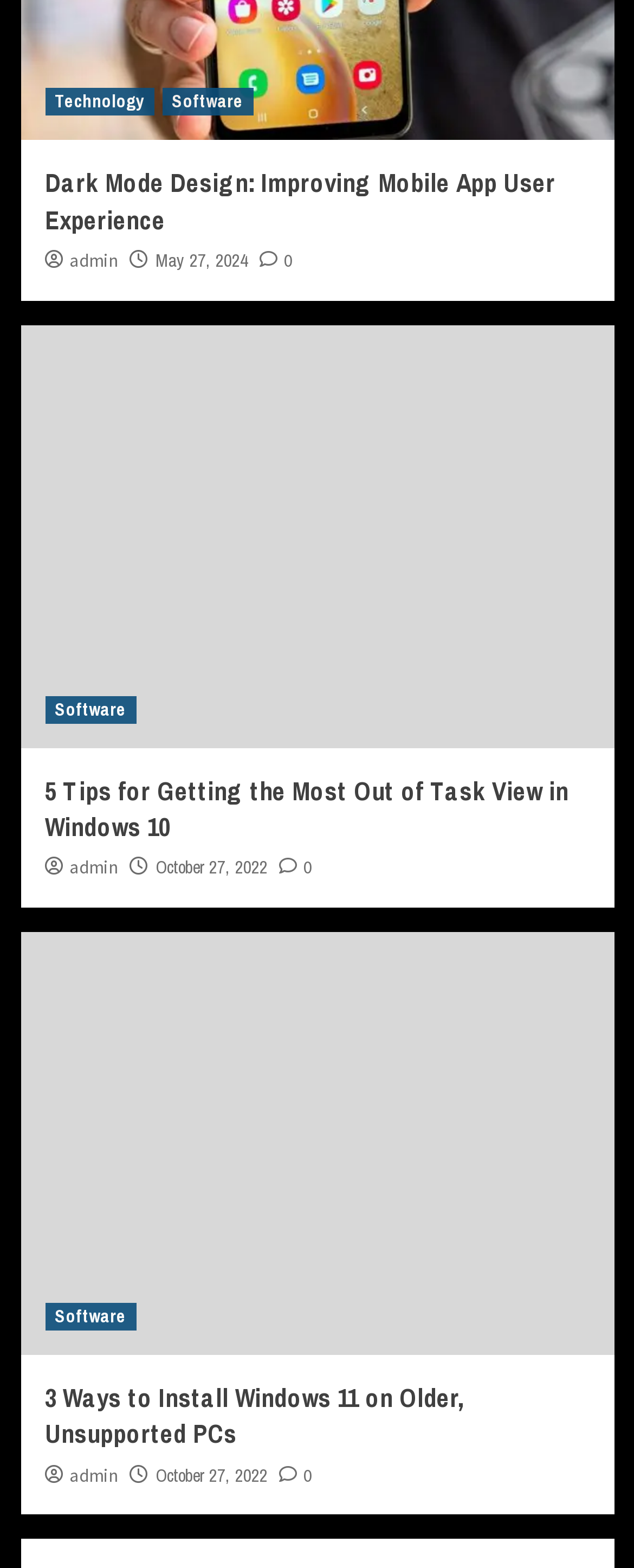How many comments does the first article have?
Look at the image and answer the question using a single word or phrase.

0